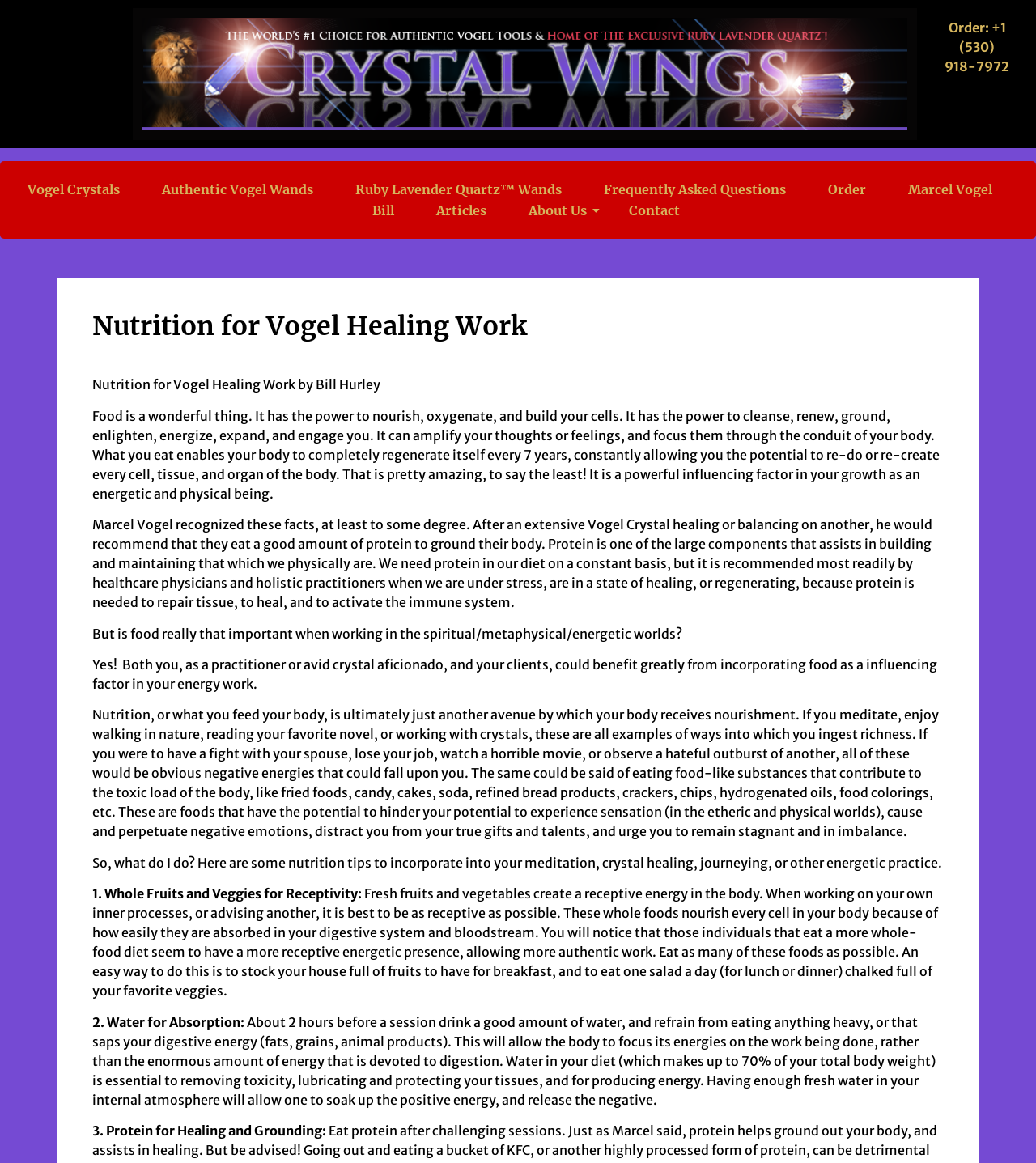Identify the bounding box for the UI element specified in this description: "Marcel Vogel". The coordinates must be four float numbers between 0 and 1, formatted as [left, top, right, bottom].

[0.872, 0.154, 0.962, 0.172]